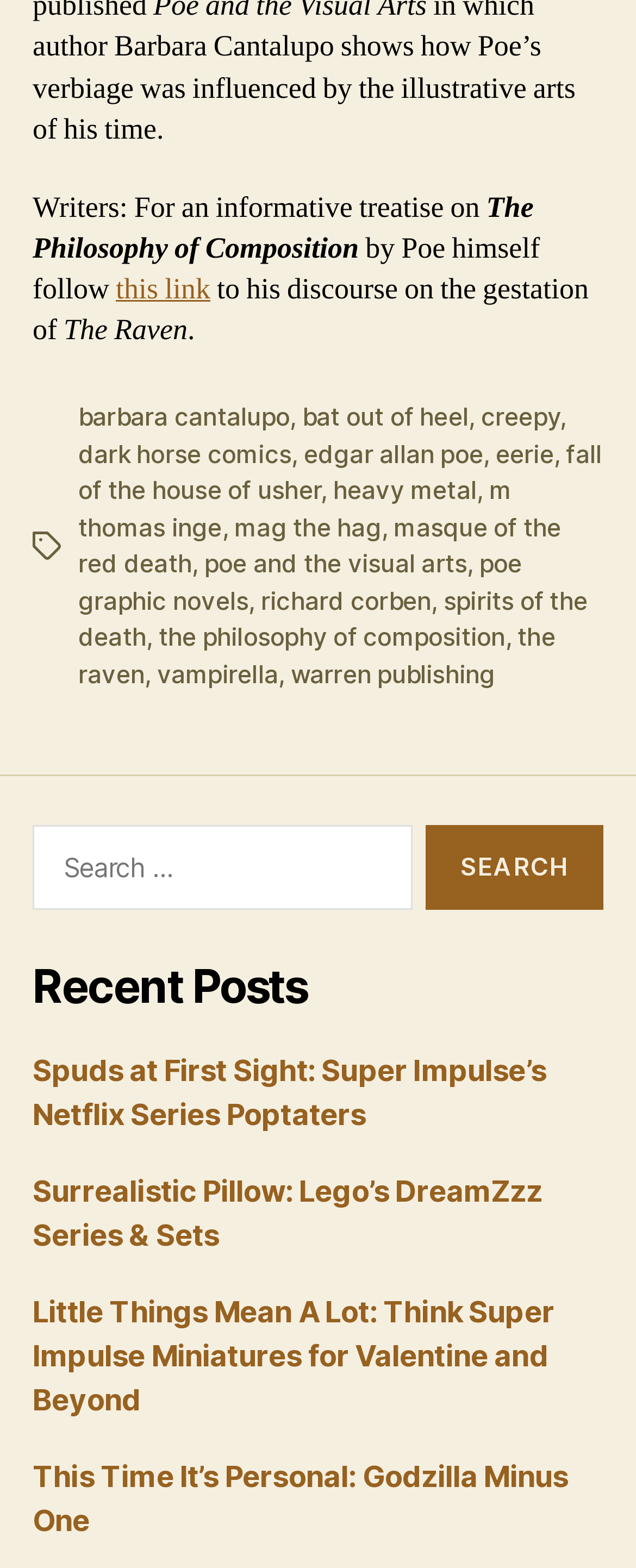Identify the bounding box of the UI element that matches this description: "Uncategorized".

None